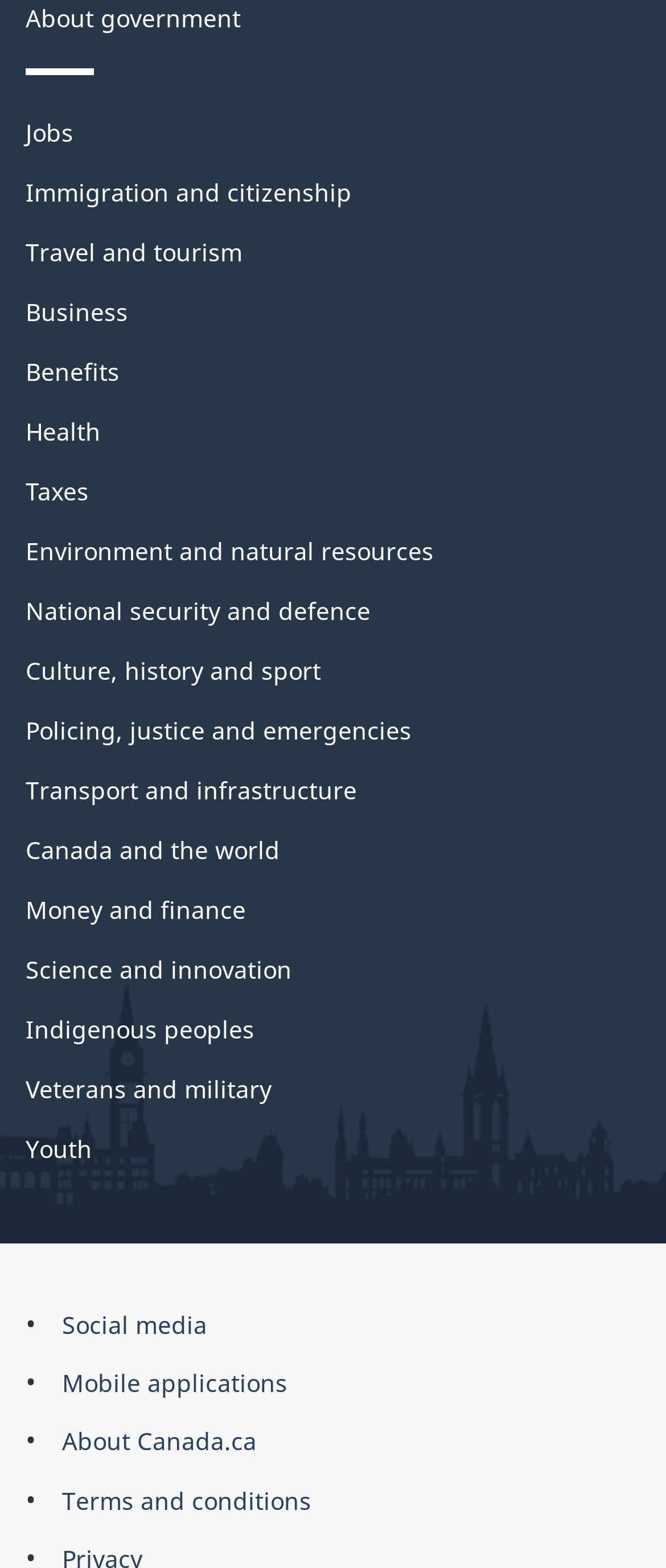Respond to the question below with a single word or phrase: What is the topic of the first link under 'Themes and topics'?

Jobs